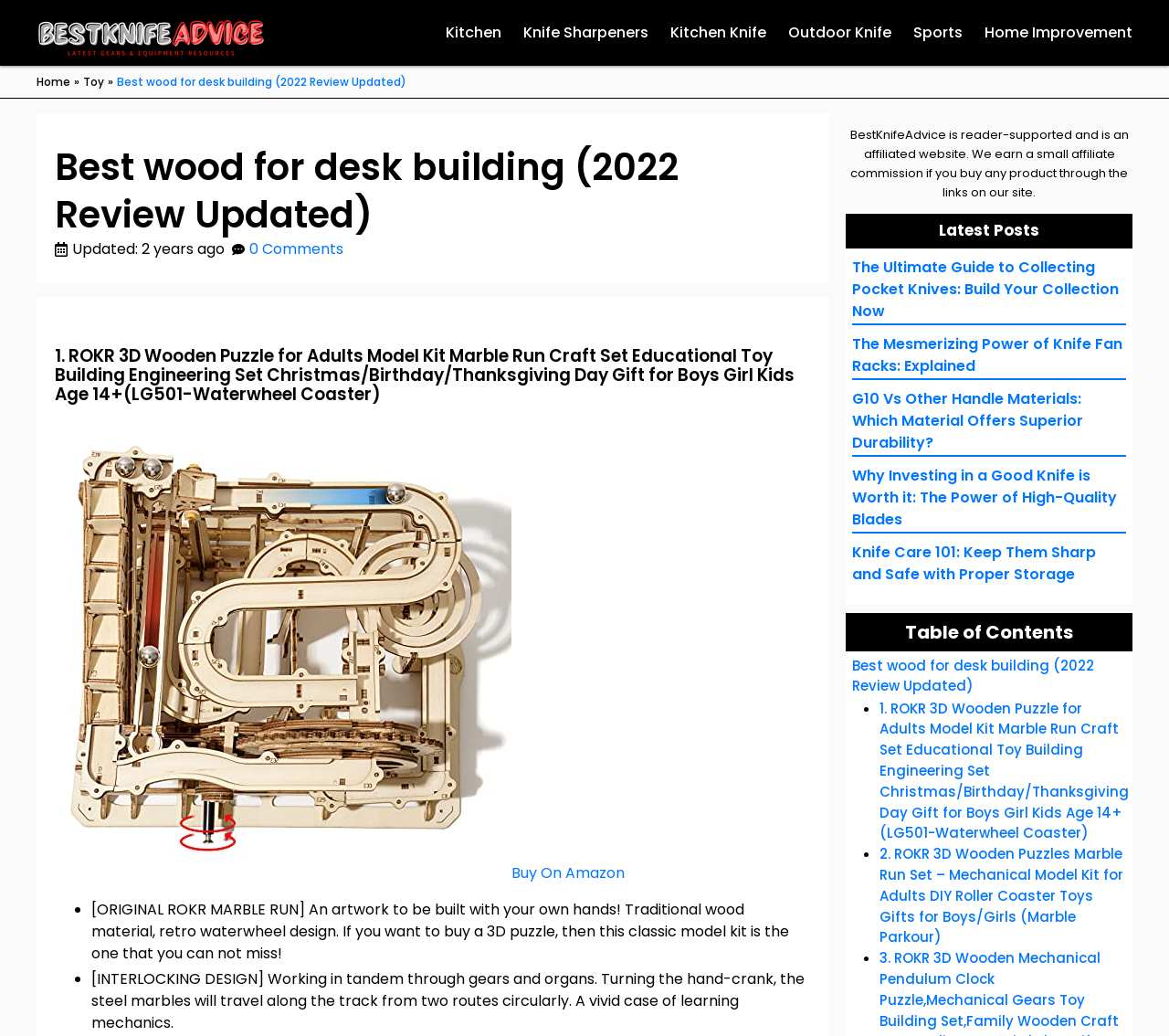Can you show the bounding box coordinates of the region to click on to complete the task described in the instruction: "Read the 'Latest Posts' section"?

[0.803, 0.212, 0.889, 0.233]